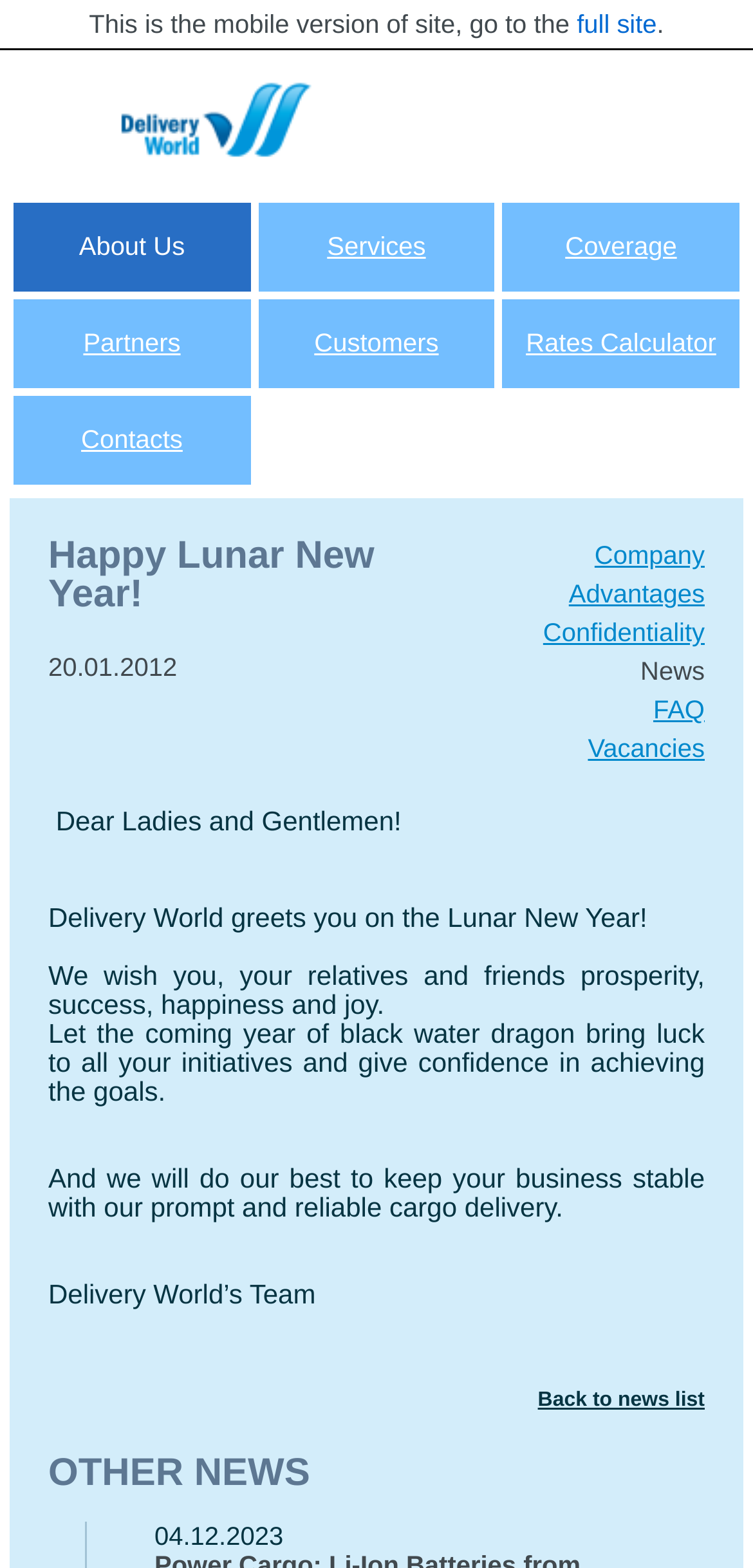Generate the title text from the webpage.

Happy Lunar New Year!